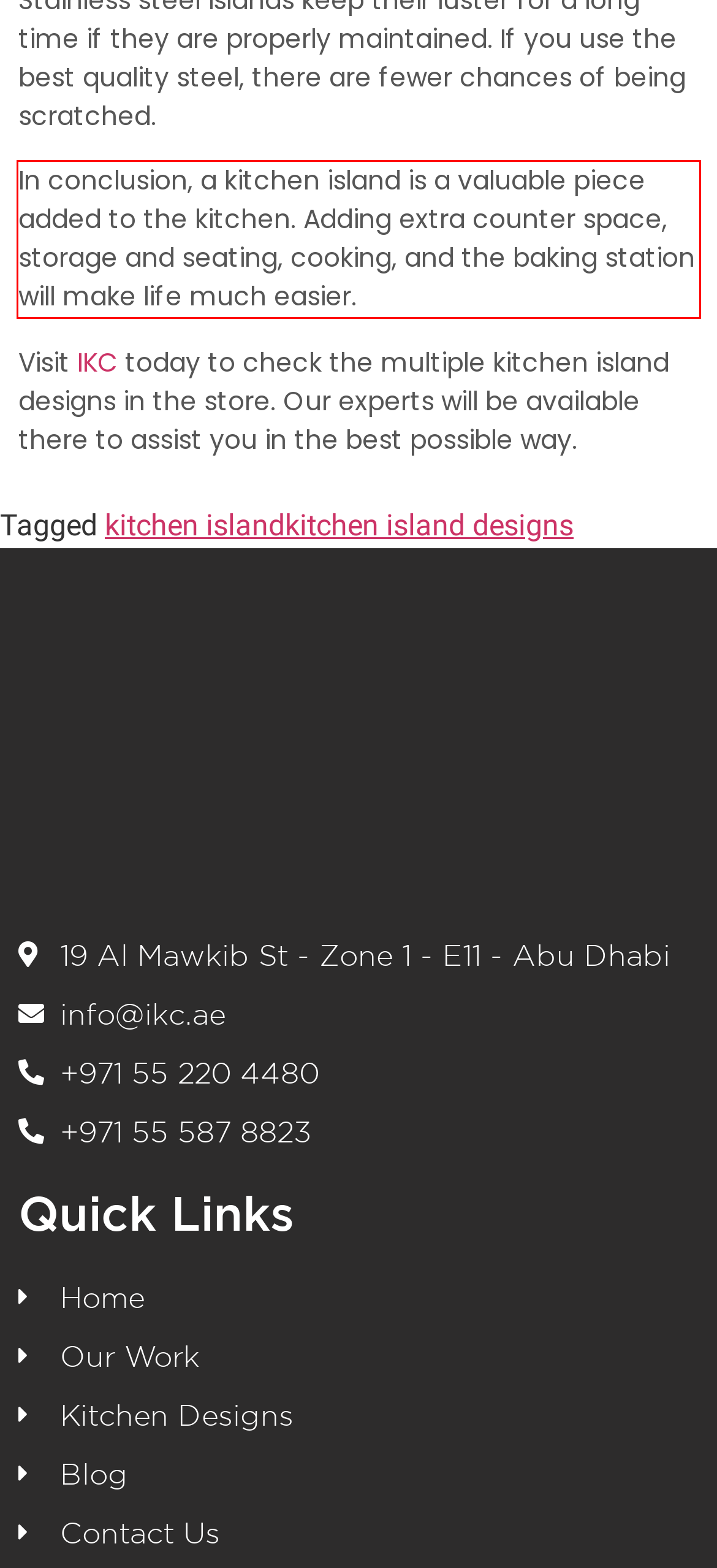In the screenshot of the webpage, find the red bounding box and perform OCR to obtain the text content restricted within this red bounding box.

In conclusion, a kitchen island is a valuable piece added to the kitchen. Adding extra counter space, storage and seating, cooking, and the baking station will make life much easier.